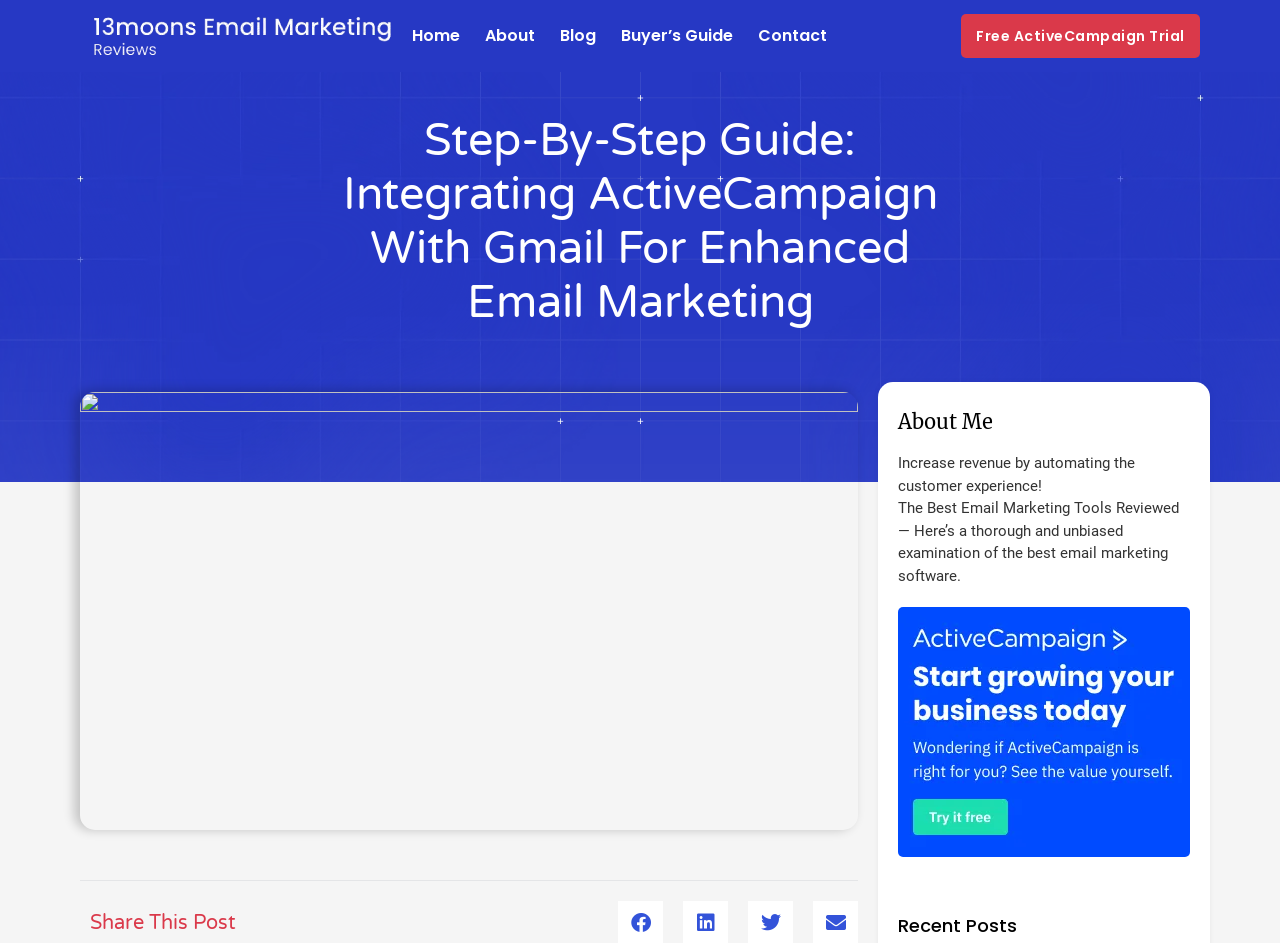Please locate the UI element described by "Contact" and provide its bounding box coordinates.

[0.592, 0.0, 0.646, 0.076]